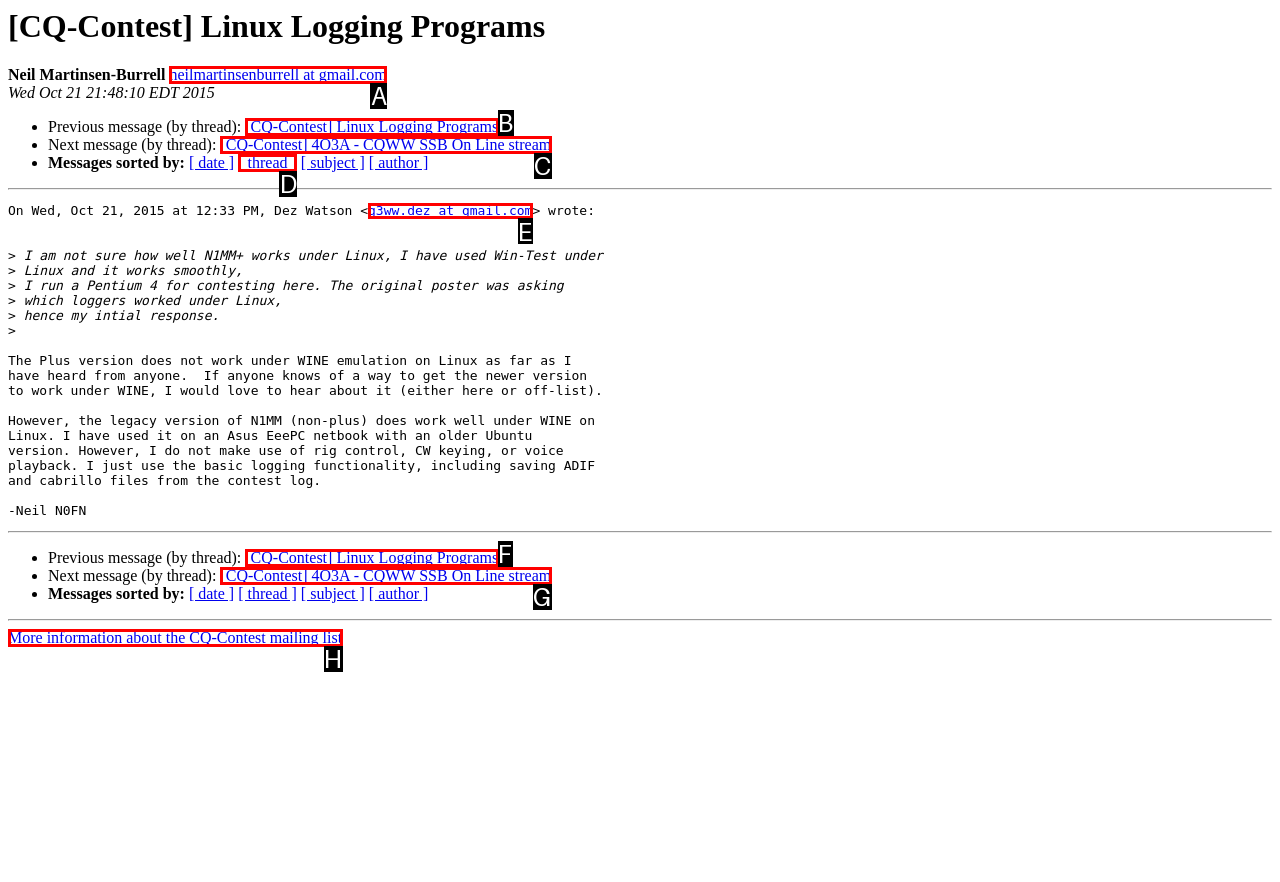Determine which element should be clicked for this task: Visit author's email
Answer with the letter of the selected option.

E